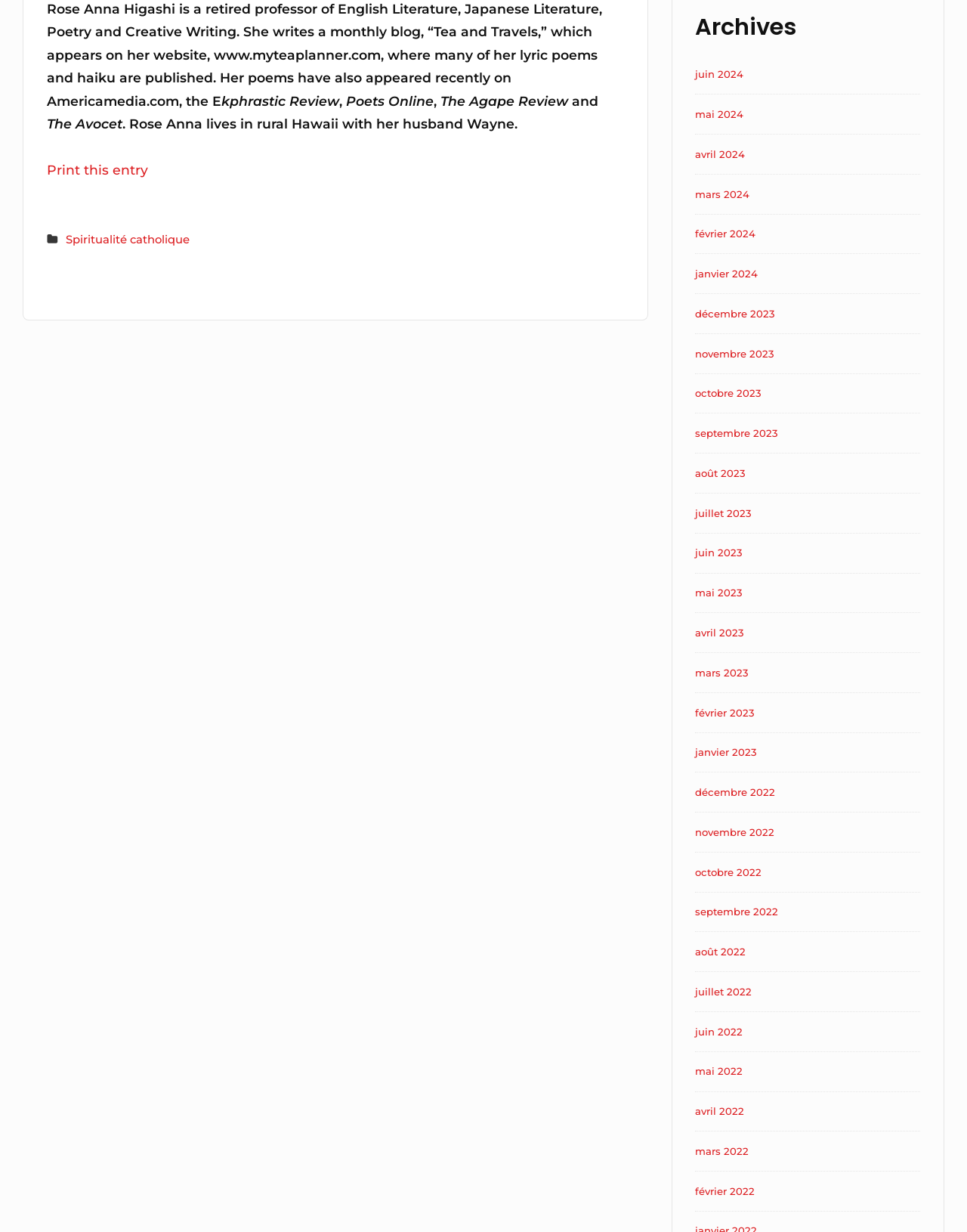Find the bounding box coordinates of the element's region that should be clicked in order to follow the given instruction: "Read about Spiritualité catholique". The coordinates should consist of four float numbers between 0 and 1, i.e., [left, top, right, bottom].

[0.068, 0.189, 0.196, 0.2]